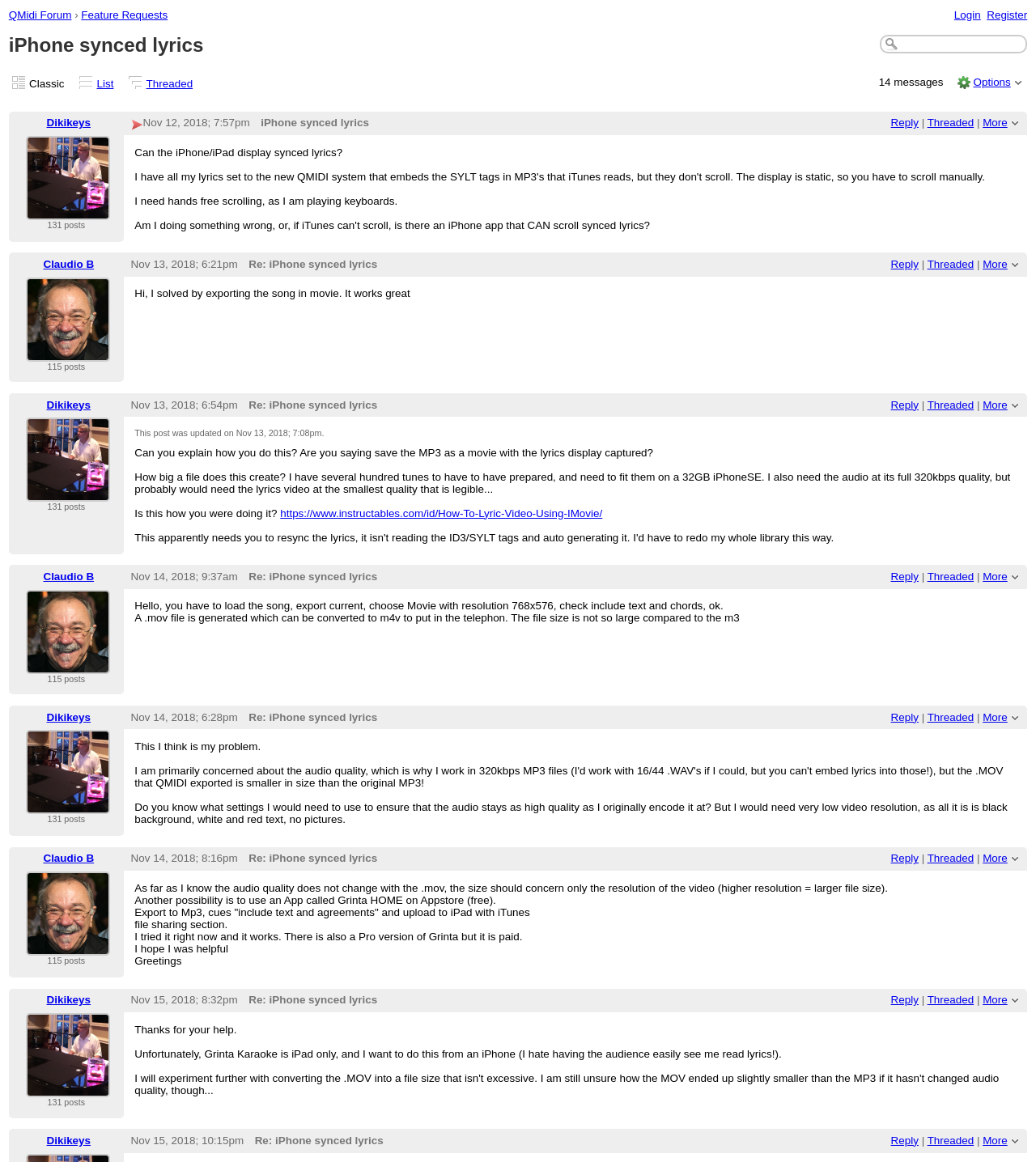Pinpoint the bounding box coordinates of the clickable element needed to complete the instruction: "Reply to the post". The coordinates should be provided as four float numbers between 0 and 1: [left, top, right, bottom].

[0.86, 0.1, 0.887, 0.111]